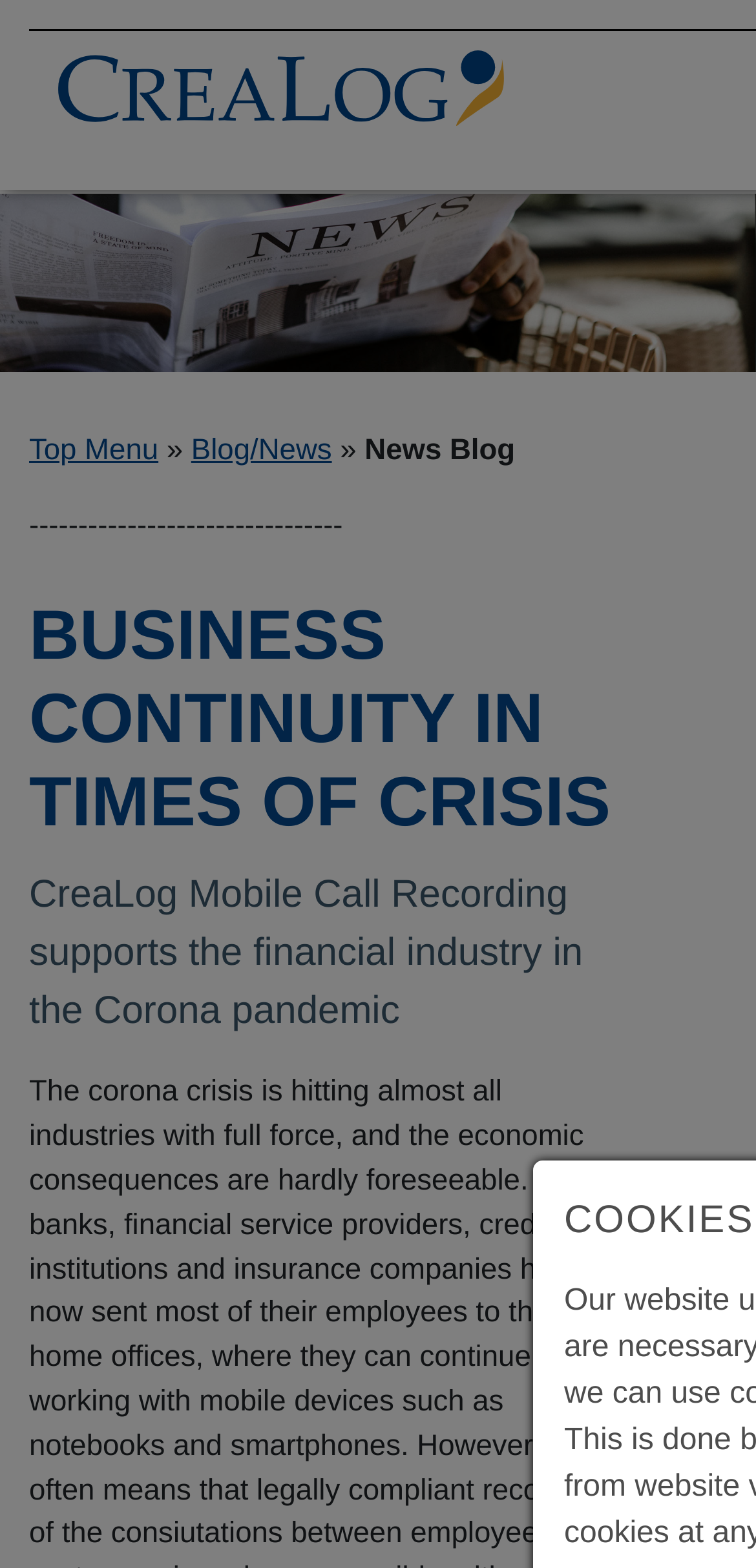What is the crisis mentioned on the webpage?
Could you please answer the question thoroughly and with as much detail as possible?

The webpage has a text 'CreaLog Mobile Call Recording supports the financial industry in the Corona pandemic' which indicates that the crisis mentioned on the webpage is the Corona pandemic.